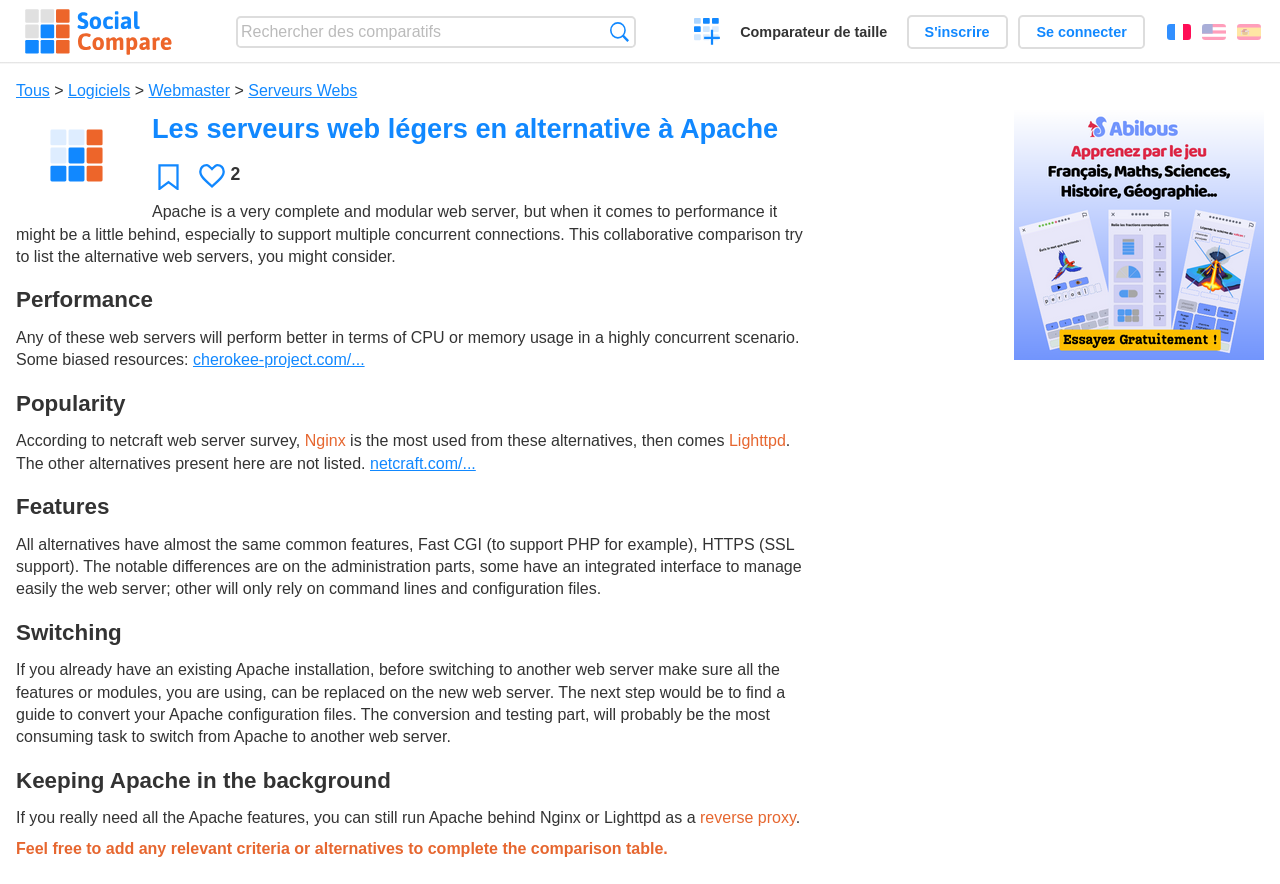Given the description Créer un comparatif, predict the bounding box coordinates of the UI element. Ensure the coordinates are in the format (top-left x, top-left y, bottom-right x, bottom-right y) and all values are between 0 and 1.

[0.542, 0.021, 0.563, 0.052]